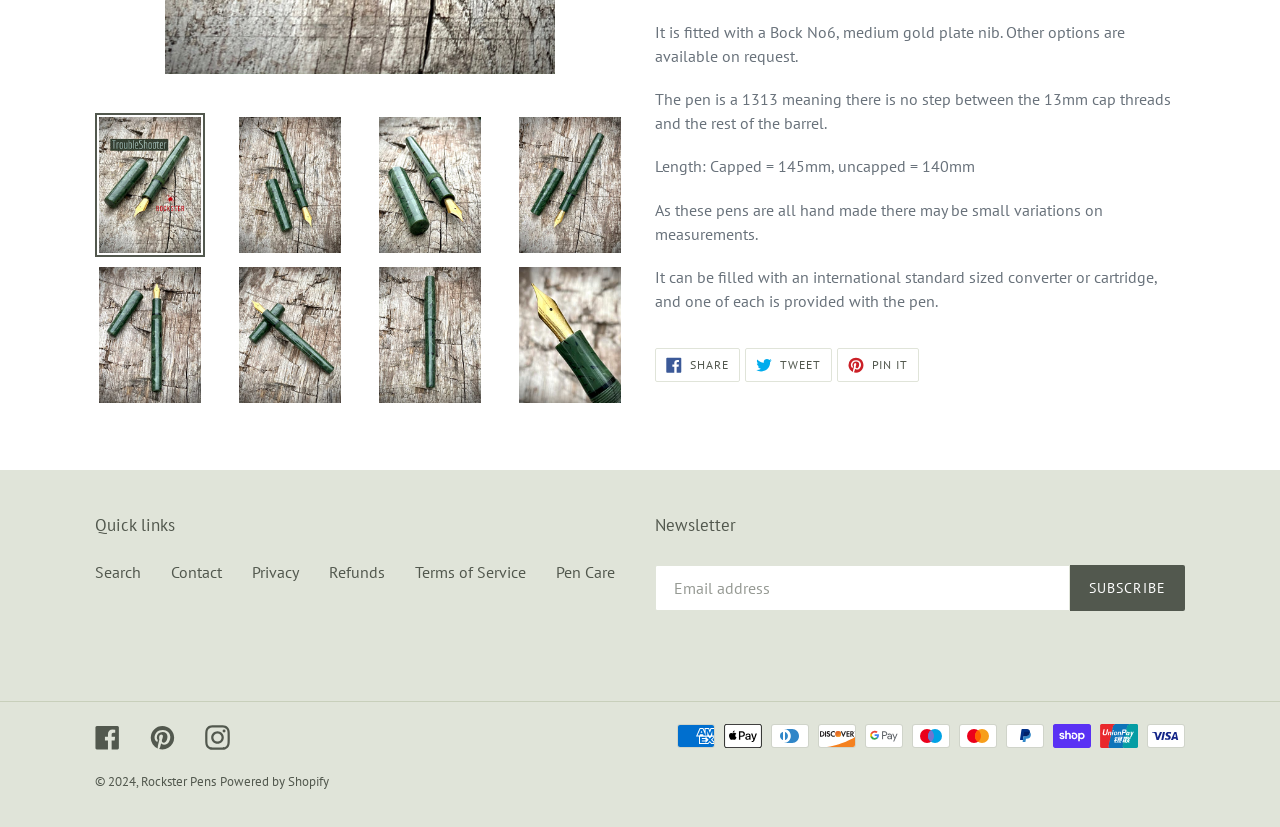Using the format (top-left x, top-left y, bottom-right x, bottom-right y), provide the bounding box coordinates for the described UI element. All values should be floating point numbers between 0 and 1: Share Share on Facebook

[0.512, 0.421, 0.578, 0.462]